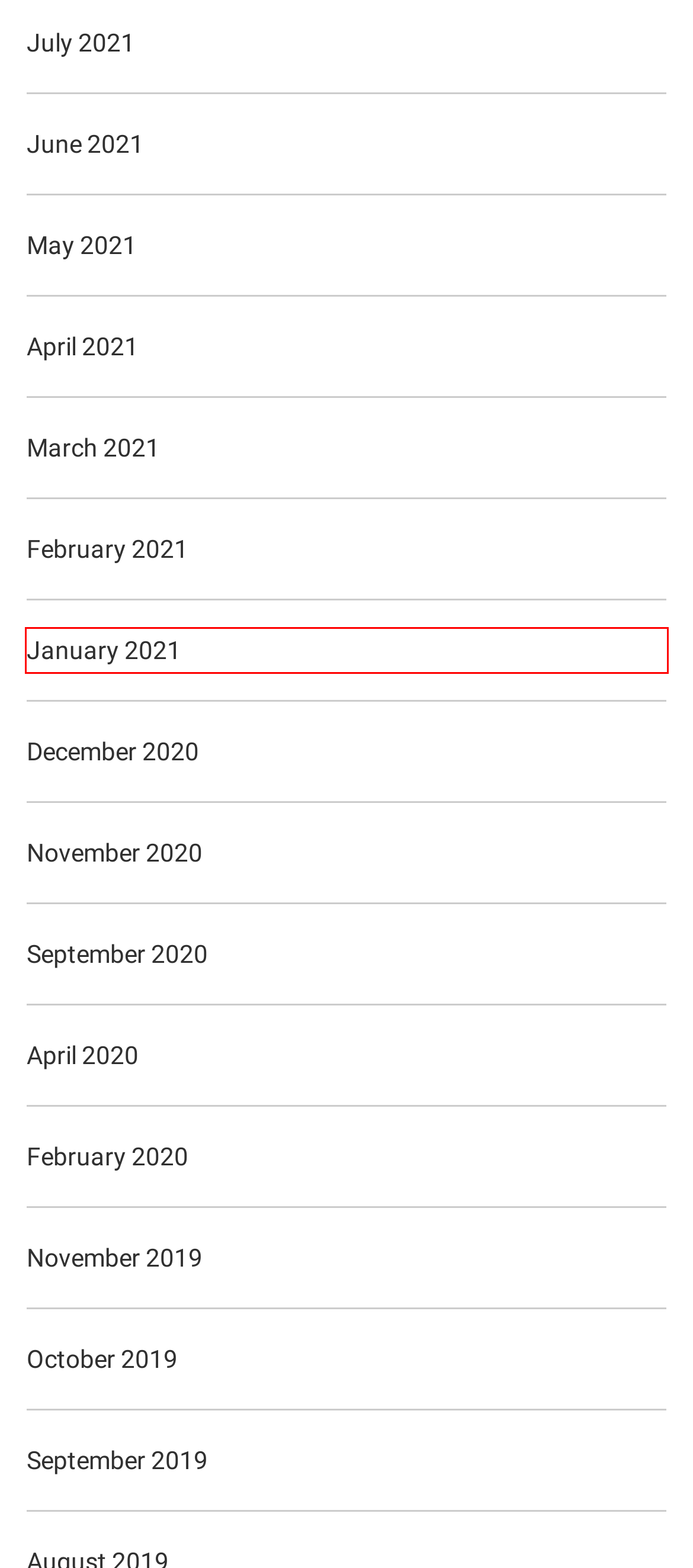Assess the screenshot of a webpage with a red bounding box and determine which webpage description most accurately matches the new page after clicking the element within the red box. Here are the options:
A. May |  2021 |  StudioTEKA Design
B. March |  2021 |  StudioTEKA Design
C. September |  2020 |  StudioTEKA Design
D. February |  2020 |  StudioTEKA Design
E. February |  2021 |  StudioTEKA Design
F. April |  2020 |  StudioTEKA Design
G. January |  2021 |  StudioTEKA Design
H. June |  2021 |  StudioTEKA Design

G